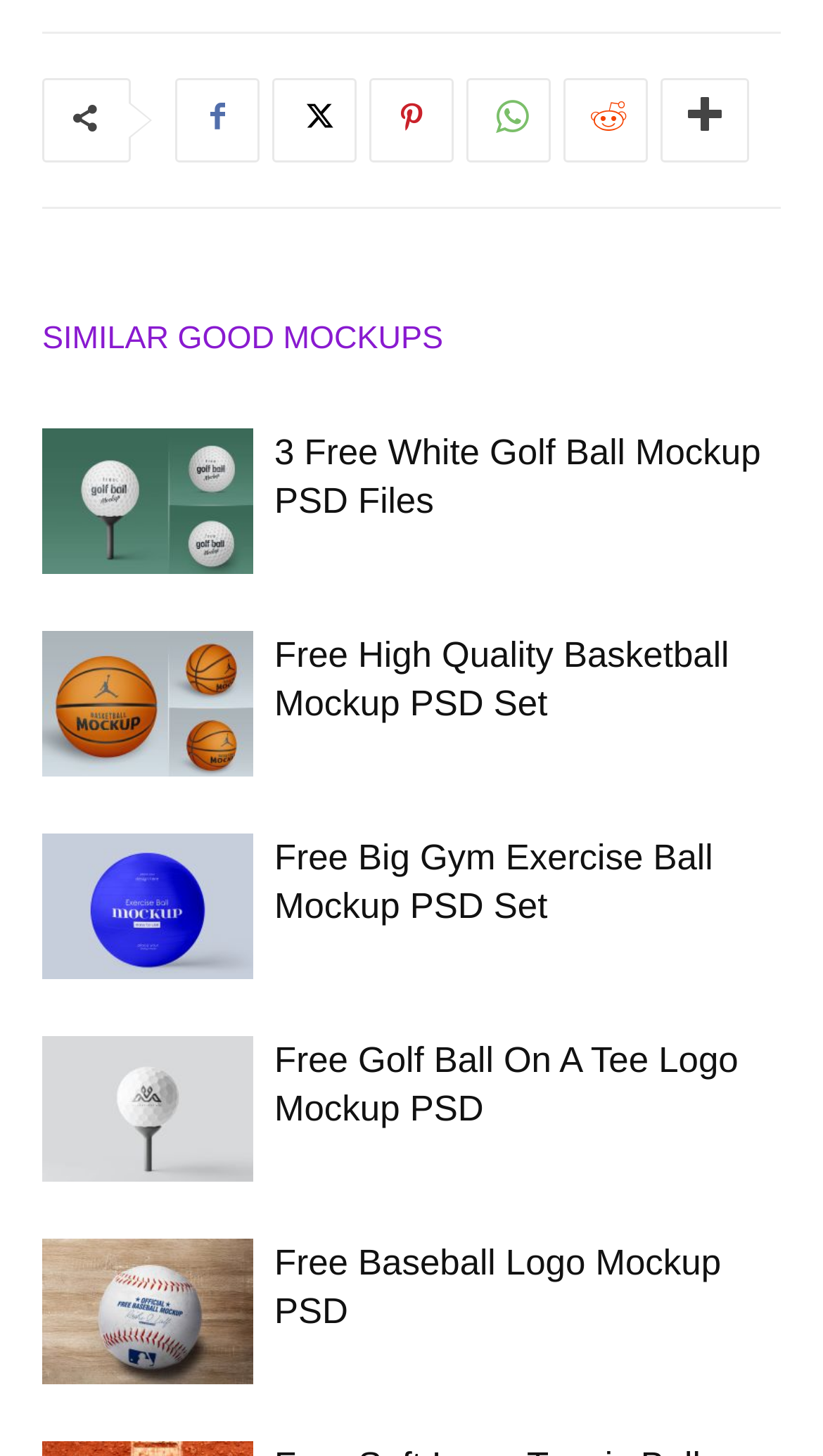Determine the bounding box of the UI element mentioned here: "title="More"". The coordinates must be in the format [left, top, right, bottom] with values ranging from 0 to 1.

[0.803, 0.053, 0.91, 0.111]